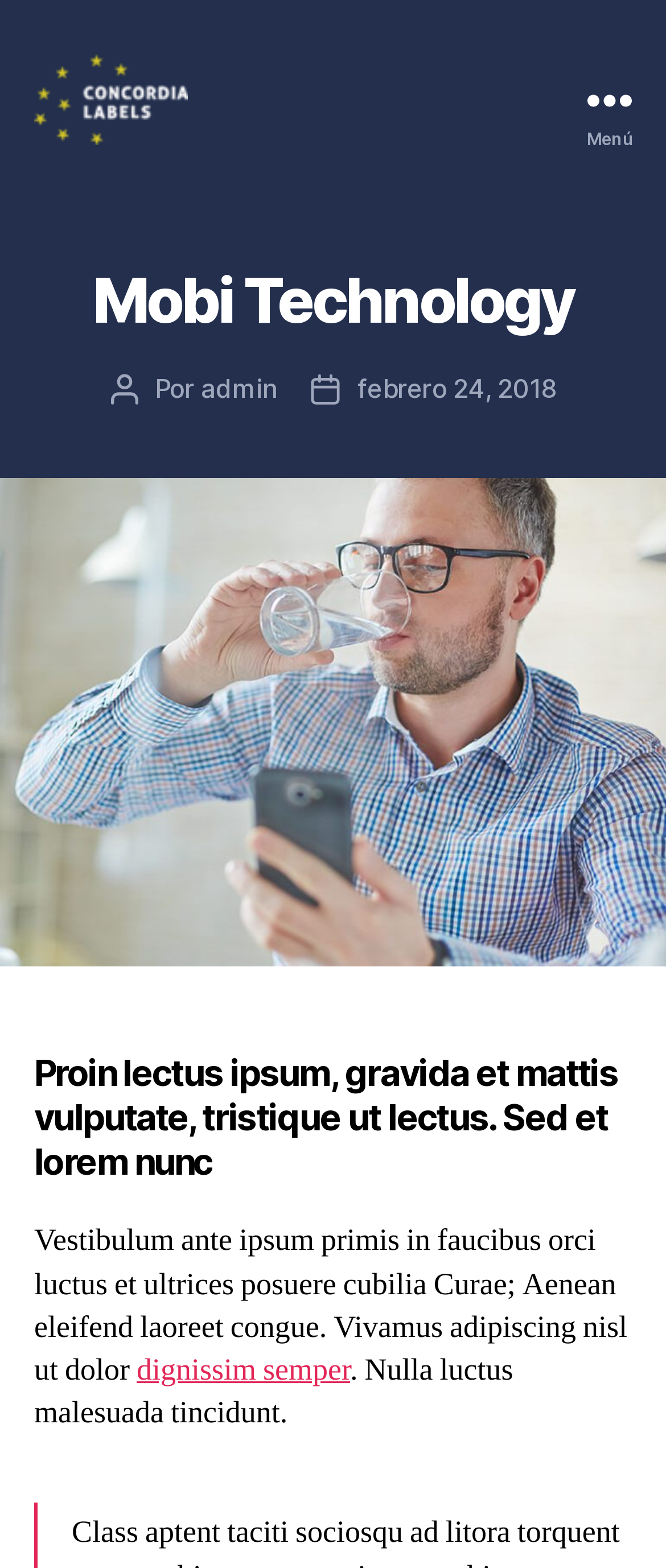Provide the bounding box coordinates of the HTML element described by the text: "dignissim semper". The coordinates should be in the format [left, top, right, bottom] with values between 0 and 1.

[0.205, 0.861, 0.526, 0.886]